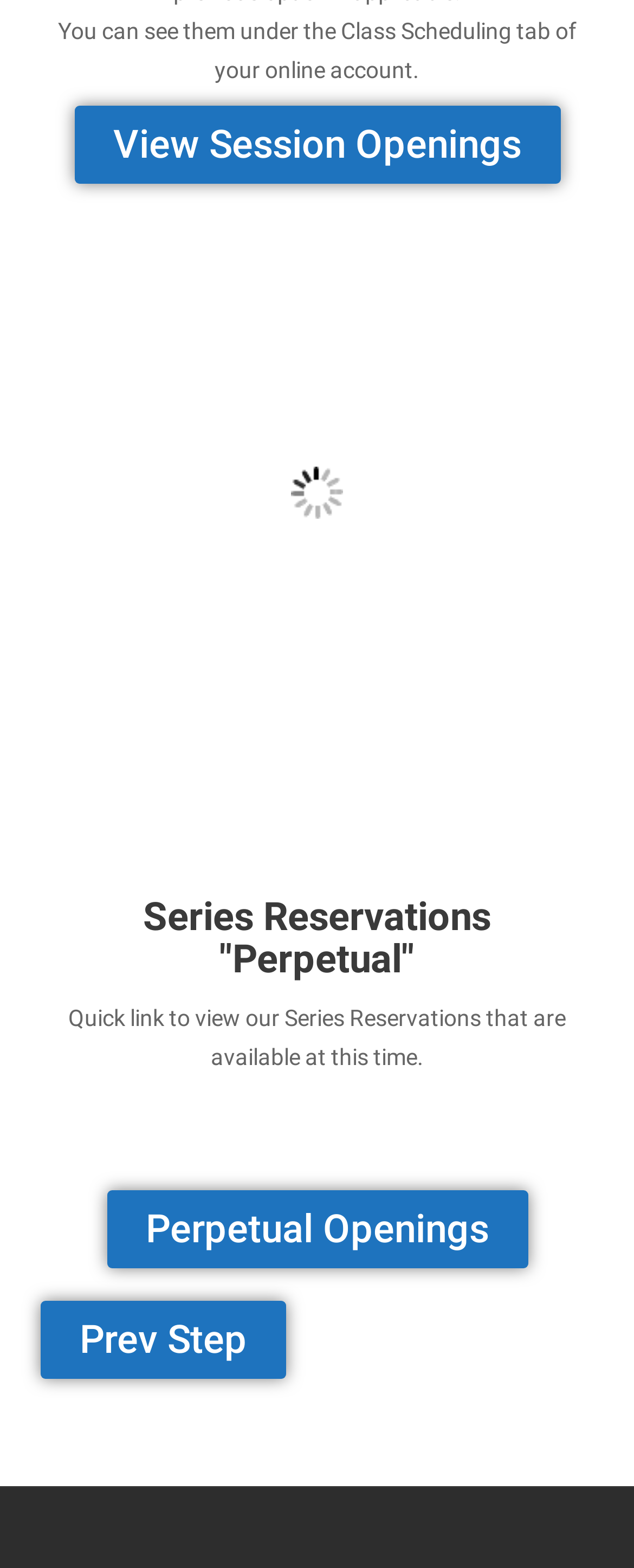Using the webpage screenshot, locate the HTML element that fits the following description and provide its bounding box: "View Session Openings".

[0.117, 0.067, 0.883, 0.117]